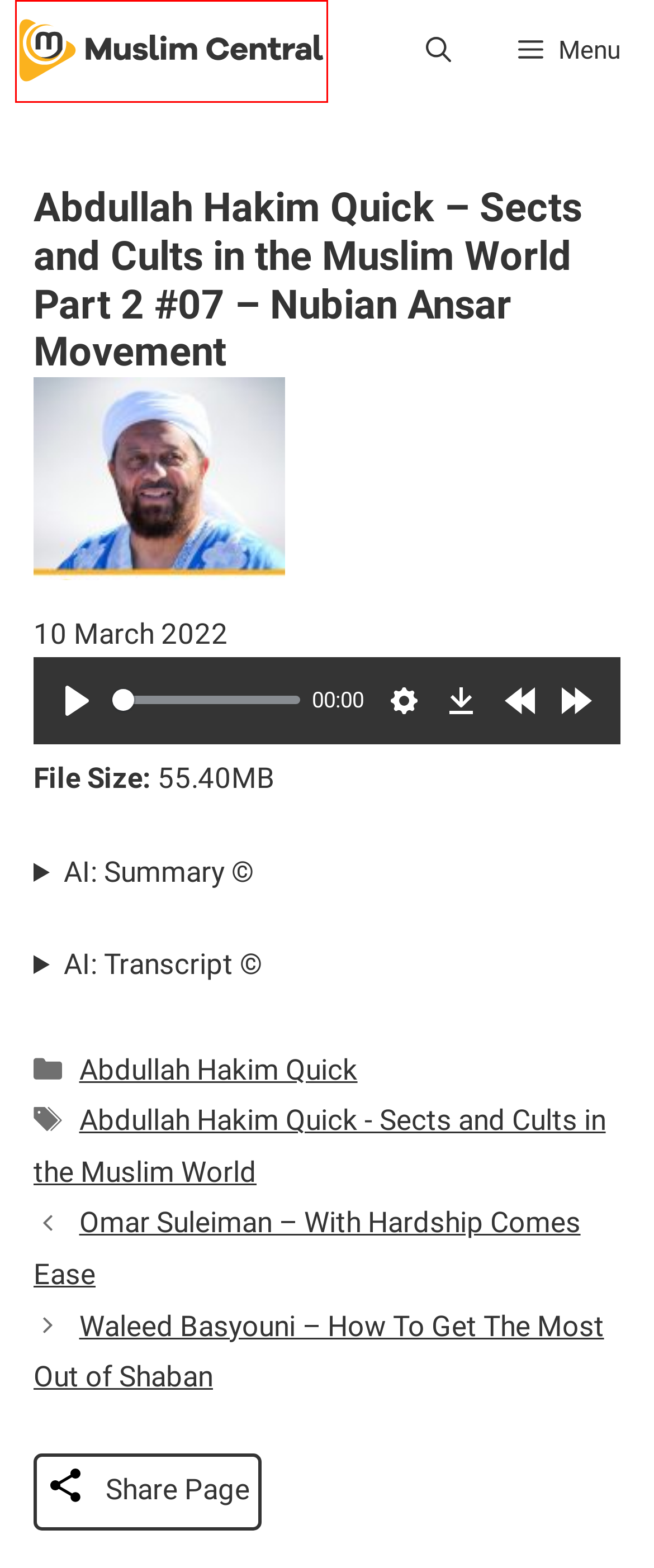Examine the screenshot of a webpage featuring a red bounding box and identify the best matching webpage description for the new page that results from clicking the element within the box. Here are the options:
A. Omar Suleiman - A Dua Away #02 How To Truly Perform Istikharah
B. Alif Central - Learn to Read the Quran
C. Abdullah Hakim Quick • Lectures • Muslim Central
D. Waleed Basyouni - How To Get The Most Out of Shaban
E. Omar Suleiman - With Hardship Comes Ease
F. Pilgrim Central - Hajj & Umrah Guide
G. Audio Podcasts Platform • Muslim Central
H. Abdullah Hakim Quick - Sects and Cults in the Muslim World

G